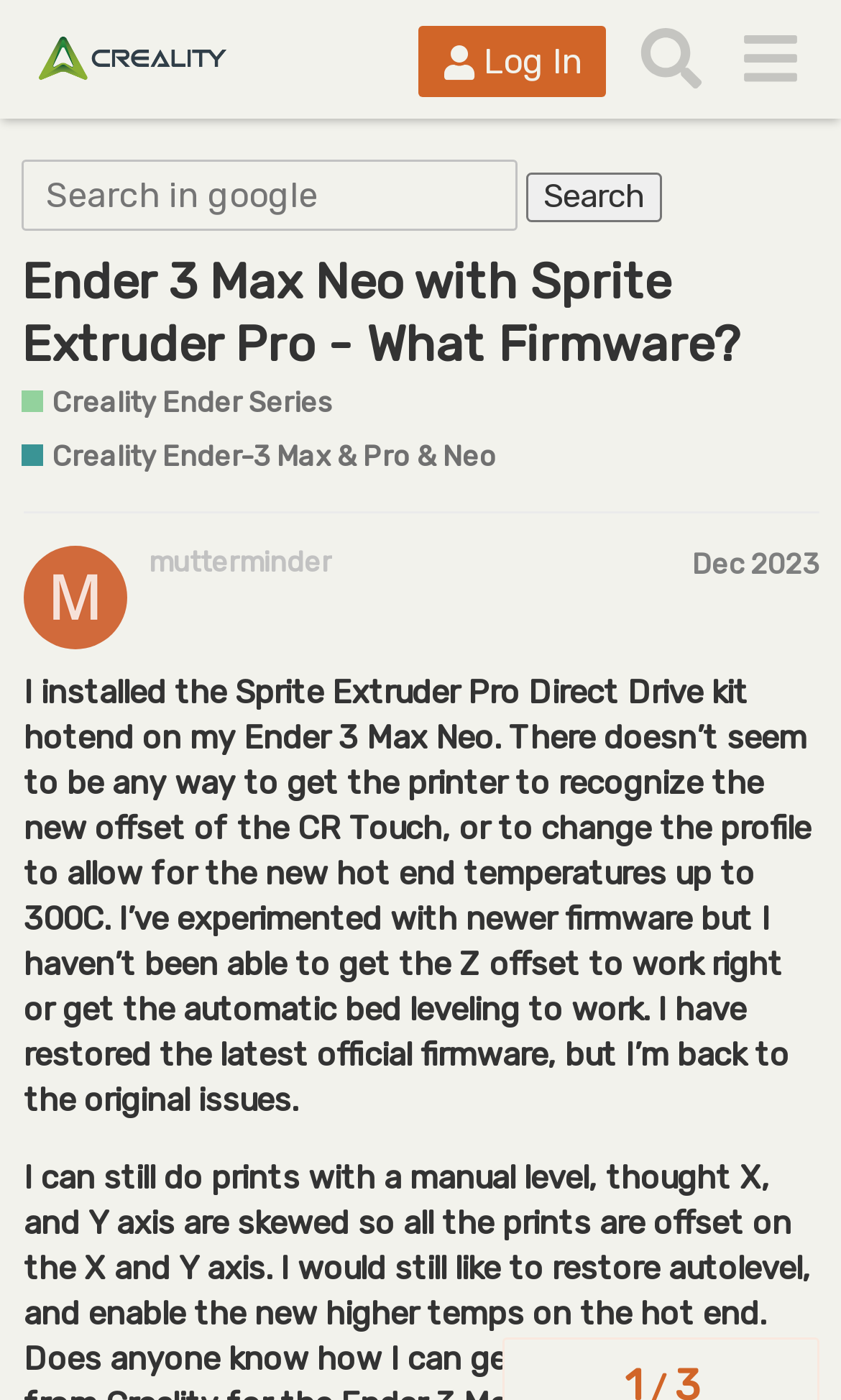Extract the bounding box coordinates of the UI element described: "Log In". Provide the coordinates in the format [left, top, right, bottom] with values ranging from 0 to 1.

[0.498, 0.019, 0.722, 0.07]